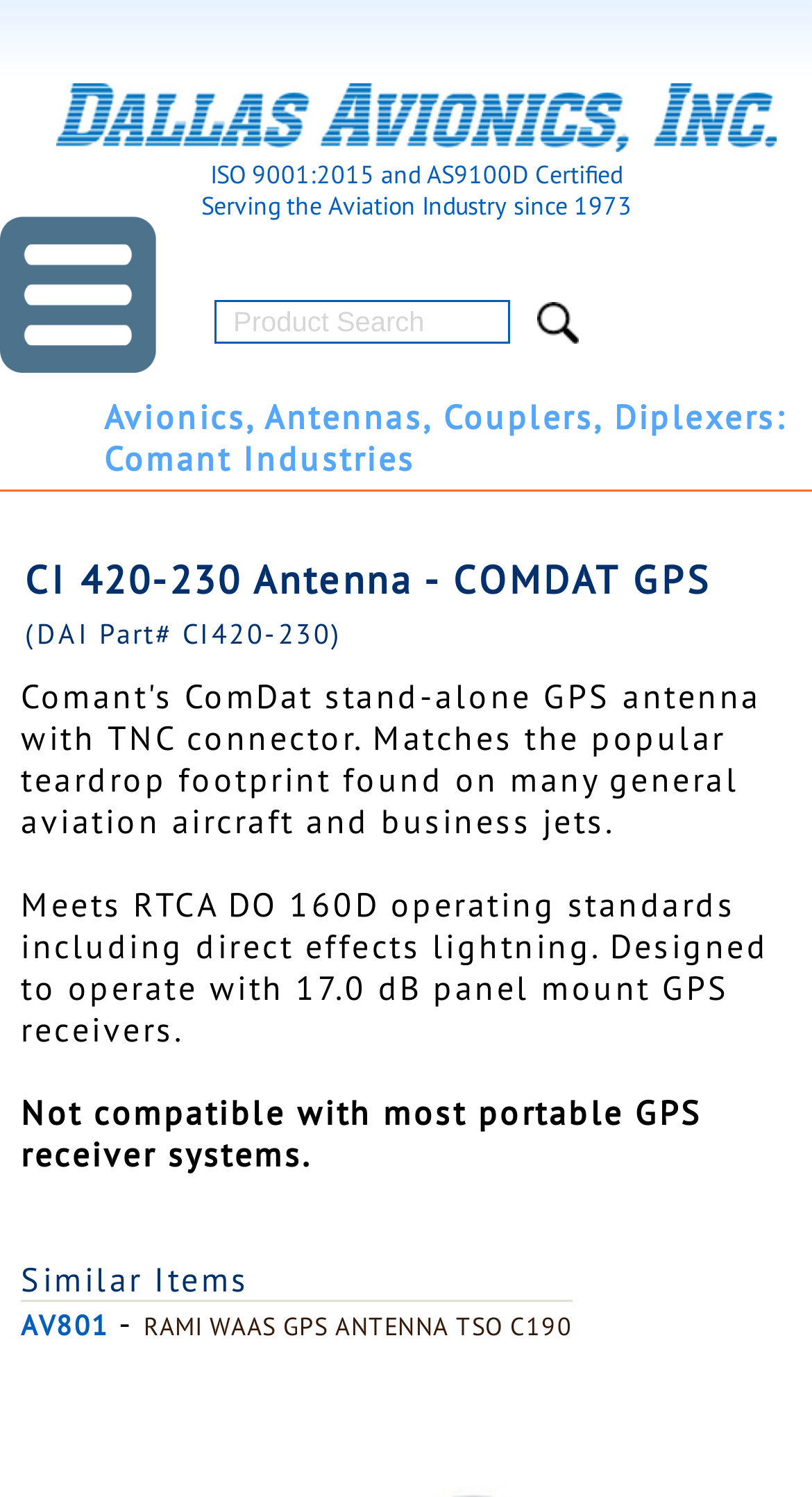What is the purpose of the 'Search Now' button?
Please provide a comprehensive answer based on the details in the screenshot.

The 'Search Now' button is located next to a textbox with a placeholder 'Product Search', which suggests that the button is used to search for products after entering a search query in the textbox.